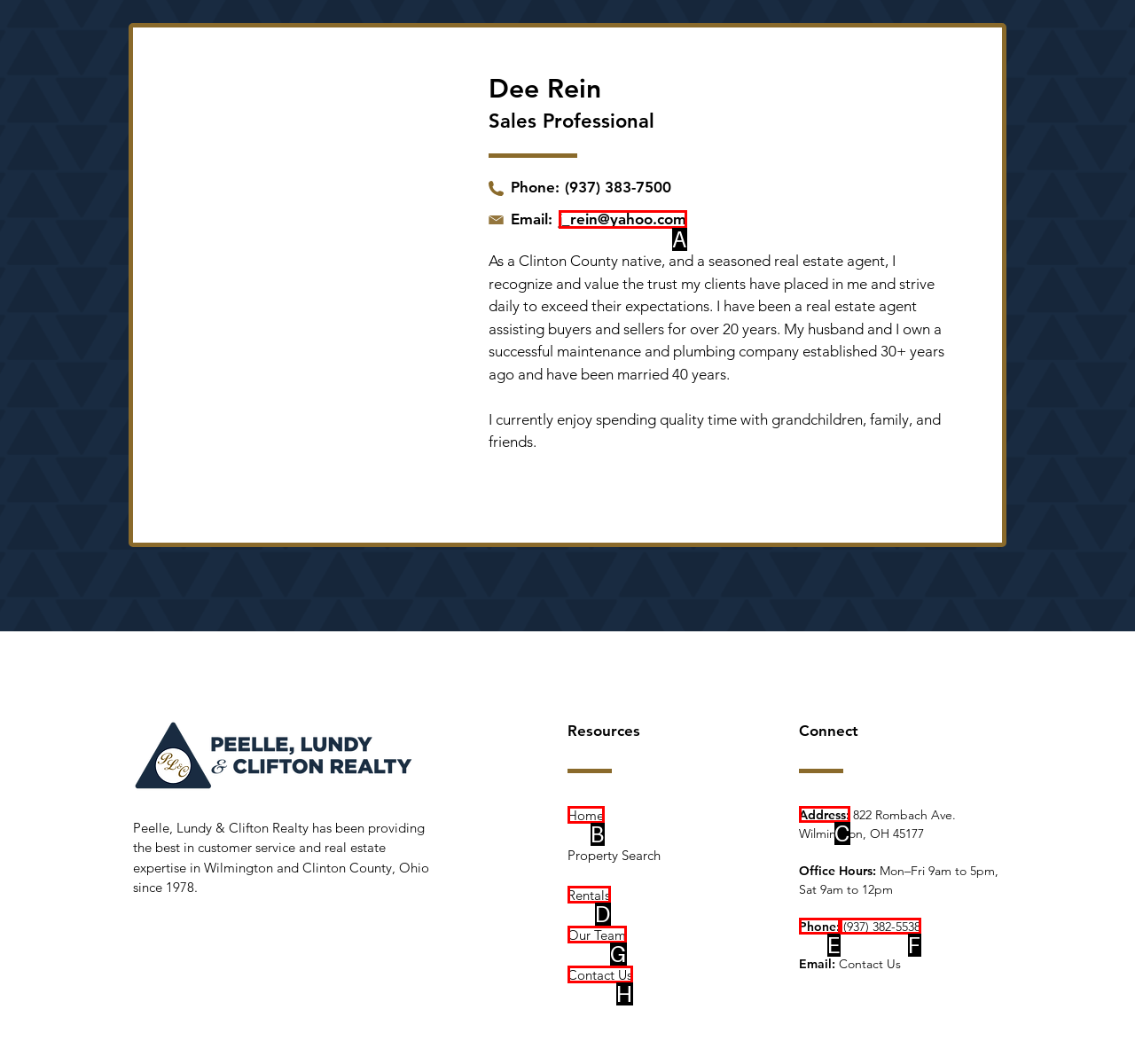Determine which option fits the following description: www.thejc.com
Answer with the corresponding option's letter directly.

None